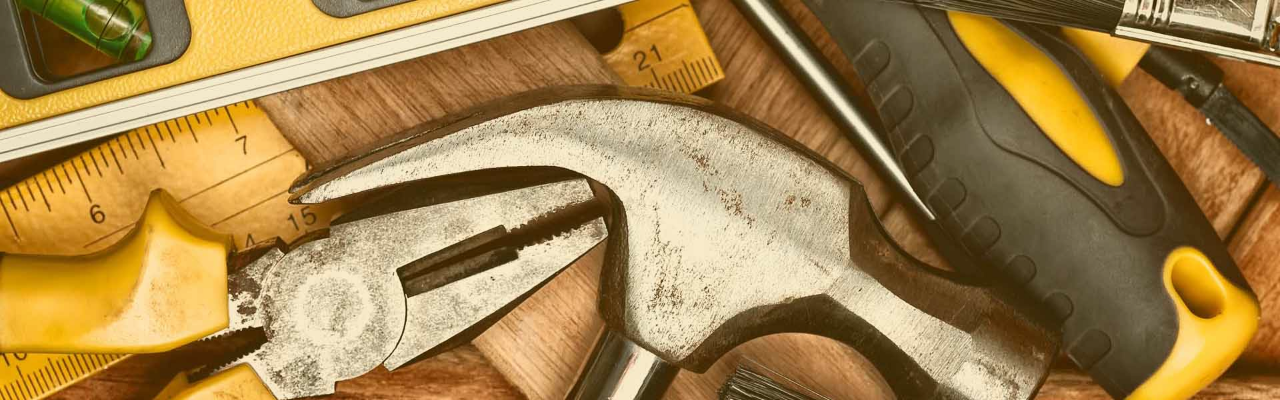What is the color of the accents on the screwdriver?
Please answer using one word or phrase, based on the screenshot.

Yellow